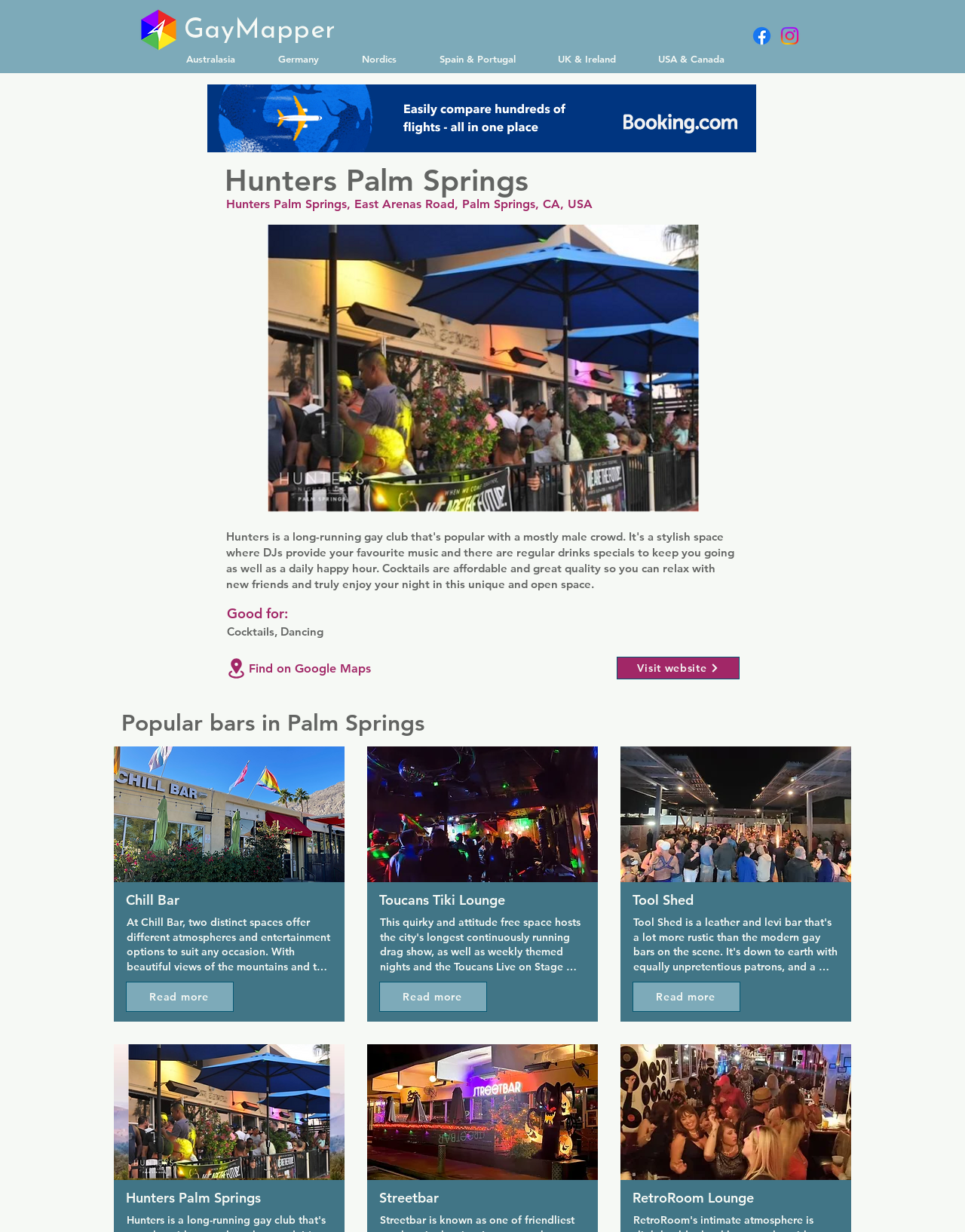Locate the bounding box coordinates of the region to be clicked to comply with the following instruction: "Read more about Chill Bar". The coordinates must be four float numbers between 0 and 1, in the form [left, top, right, bottom].

[0.13, 0.797, 0.242, 0.822]